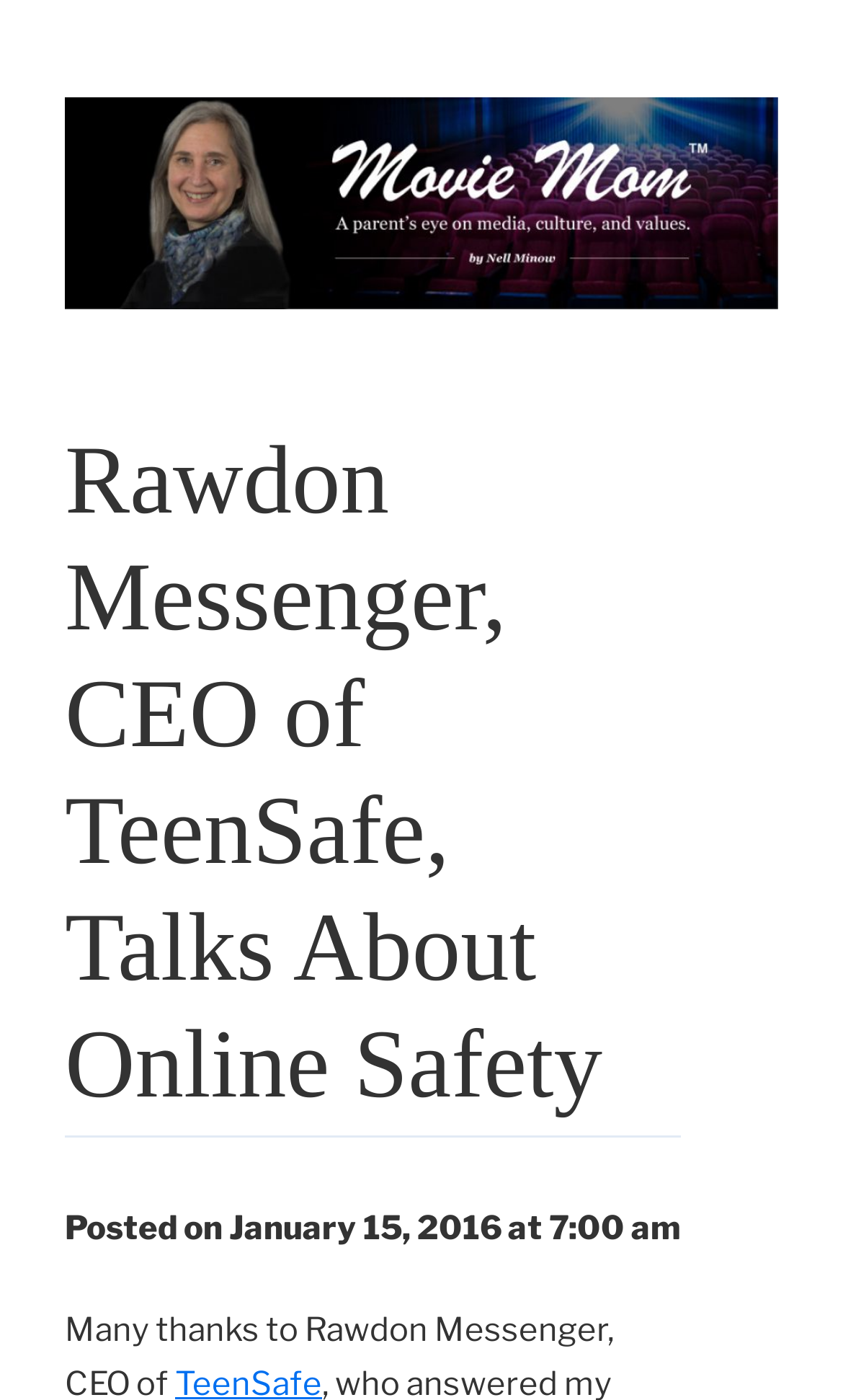Using the webpage screenshot, locate the HTML element that fits the following description and provide its bounding box: "alt="Movie Mom"".

[0.077, 0.07, 0.923, 0.233]